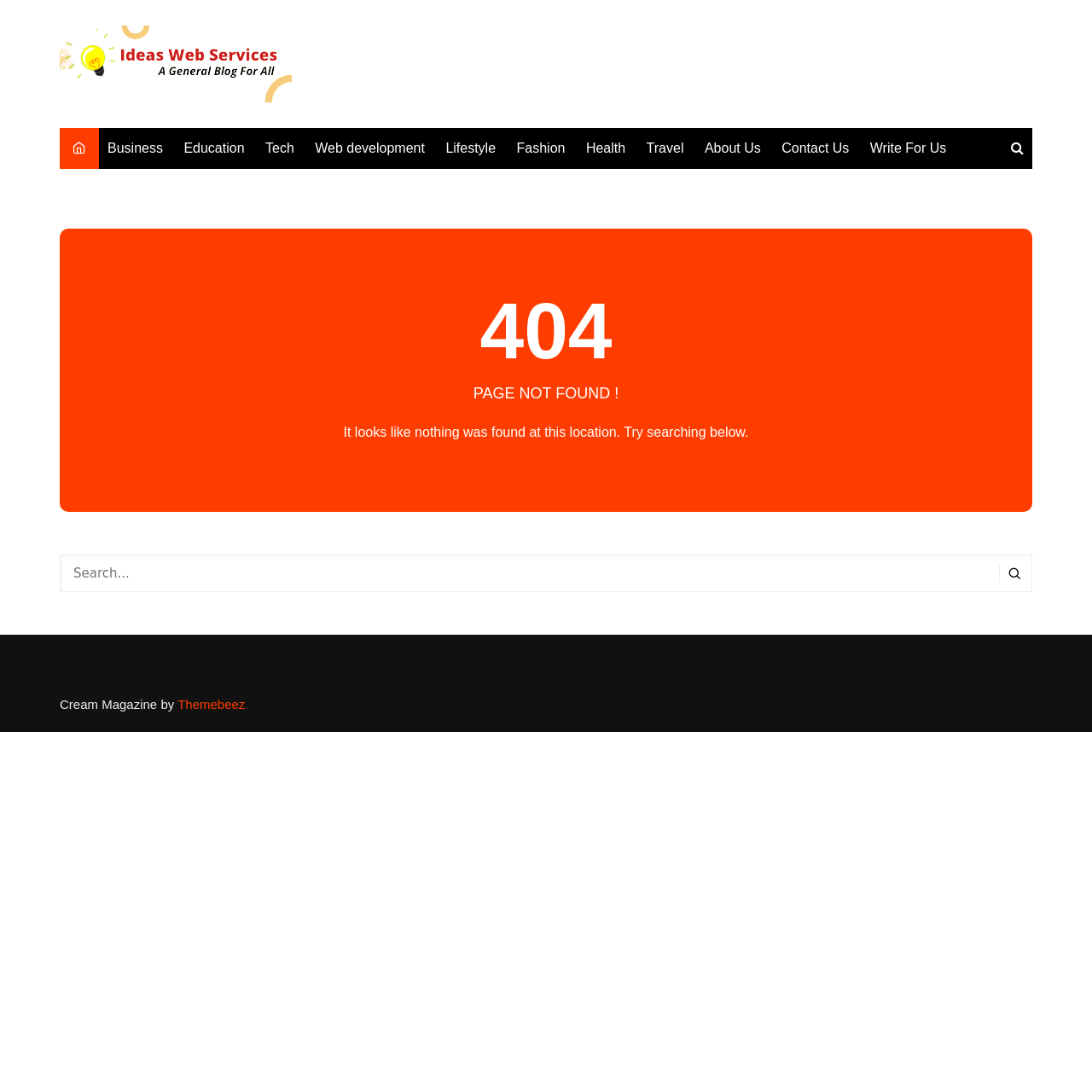Give a short answer using one word or phrase for the question:
What categories are available on the website?

Business, Education, Tech, etc.